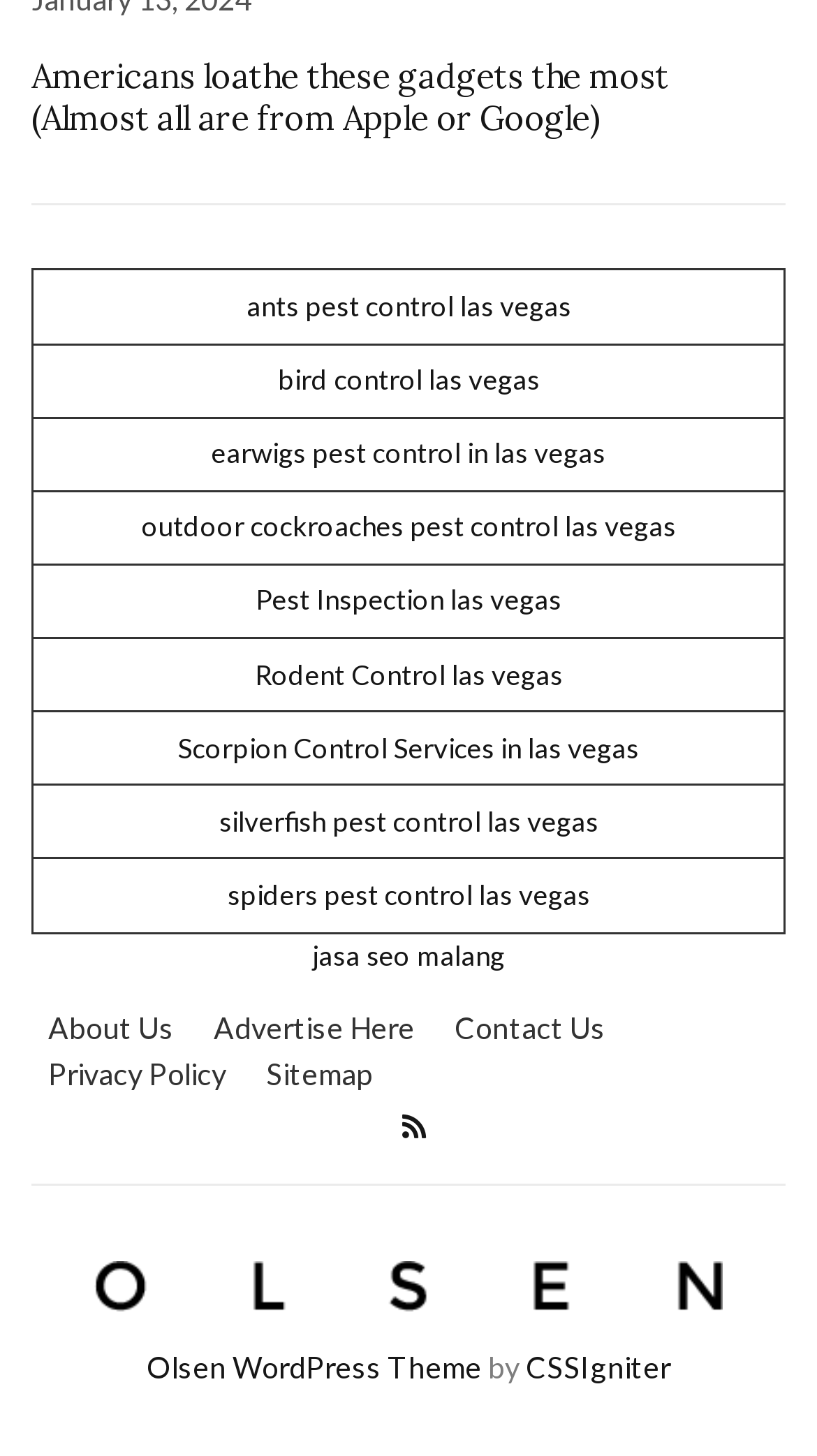For the following element description, predict the bounding box coordinates in the format (top-left x, top-left y, bottom-right x, bottom-right y). All values should be floating point numbers between 0 and 1. Description: Olsen WordPress Theme

[0.179, 0.927, 0.59, 0.951]